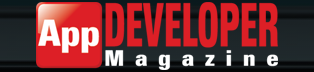How many platforms are mentioned for app development?
Please answer the question with as much detail as possible using the screenshot.

The question asks about the number of platforms mentioned for app development. The caption mentions that the media outlet provides news and stories for app developers across various platforms, including iOS, Android, gaming, IoT, VR, and AR technologies. By counting these platforms, we can determine that there are 6 platforms mentioned for app development.